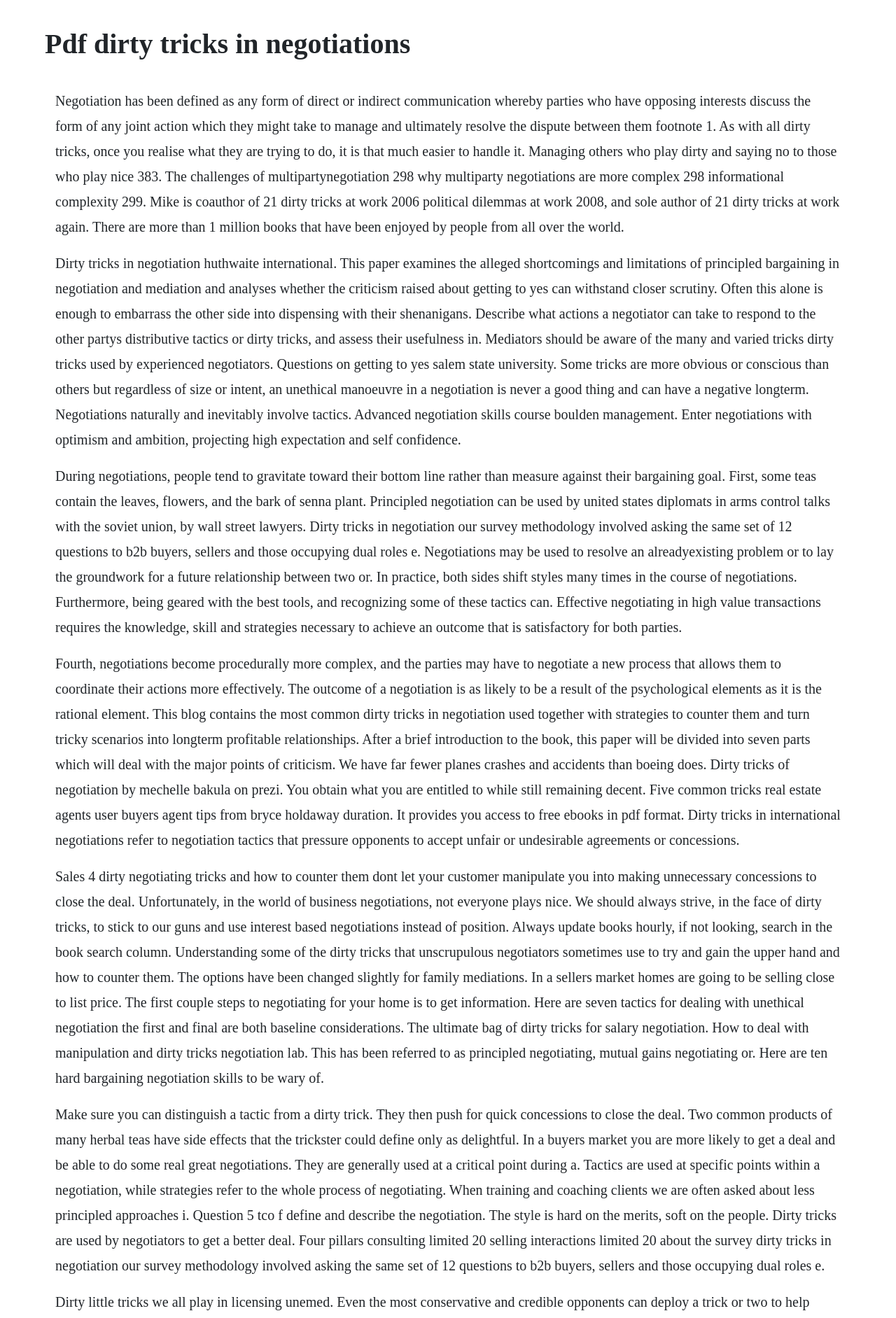Detail the features and information presented on the webpage.

The webpage appears to be an article or blog post about "Dirty Tricks in Negotiations". At the top of the page, there is a heading with the same title, "Pdf dirty tricks in negotiations". 

Below the heading, there are four large blocks of text, each containing multiple paragraphs. The first block of text discusses the definition of negotiation, the concept of dirty tricks, and how to handle them. The second block of text examines the shortcomings of principled bargaining in negotiation and mediation, and analyzes the criticism of "Getting to Yes". 

The third block of text talks about negotiation tactics, including how people tend to gravitate towards their bottom line, and how principled negotiation can be used in various contexts. It also mentions the importance of recognizing dirty tricks and being prepared to counter them. 

The fourth block of text provides more information on dirty tricks in negotiation, including how to deal with manipulation, and lists several tactics for dealing with unethical negotiation. It also mentions the importance of distinguishing between tactics and dirty tricks. 

Throughout the page, there are no images, but the text is densely packed and appears to be a comprehensive guide to understanding and navigating dirty tricks in negotiations.